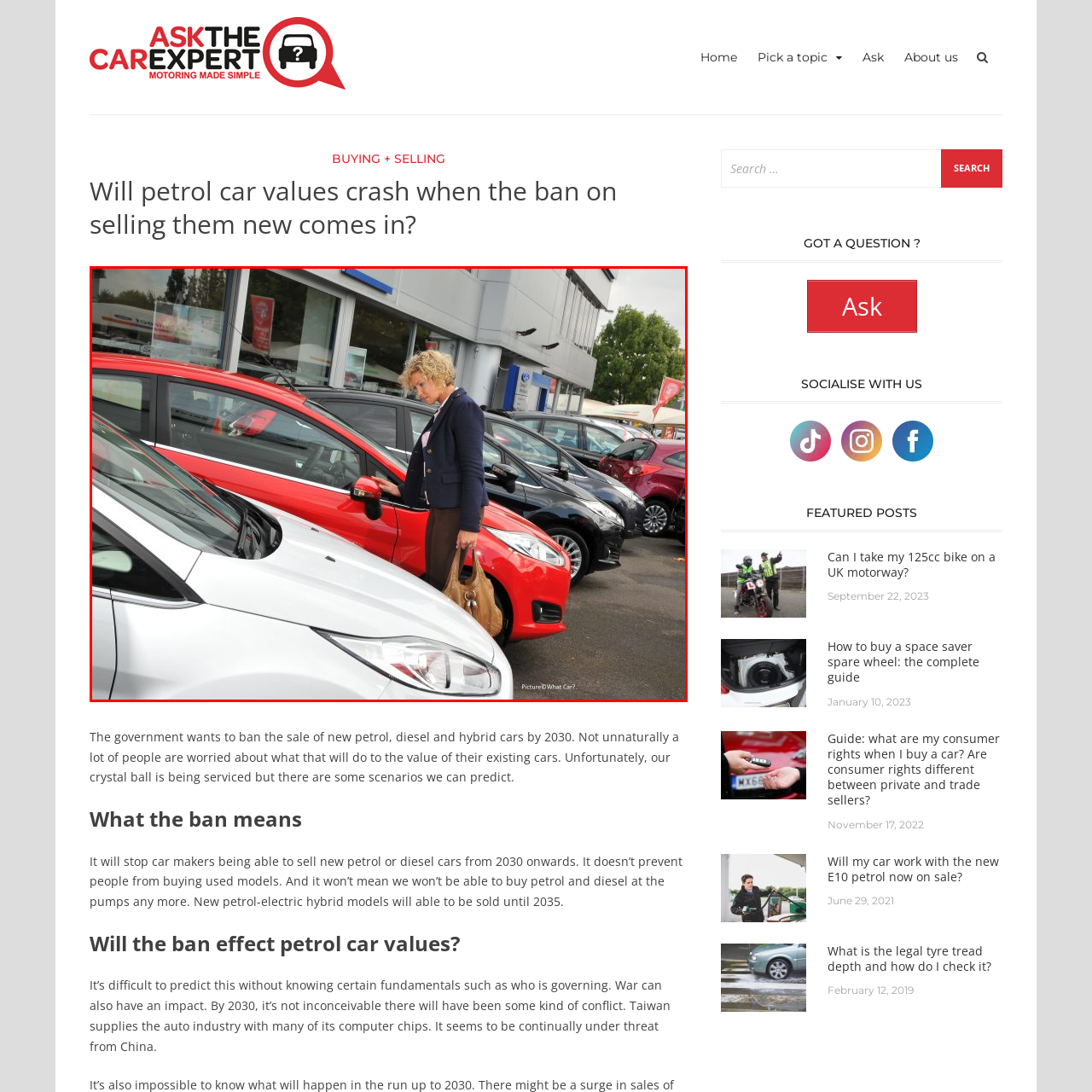Generate a detailed description of the content found inside the red-outlined section of the image.

In a bustling car dealership, a woman inspects a silver car while standing beside a vibrant red vehicle. Her attention is focused on the details of the silver car, suggesting she is in the process of evaluating options for purchase. She is dressed stylishly, paired with a shoulder bag, embodying a blend of sophistication and practicality in her shopping experience. The background features a variety of cars in different colors, highlighting the wide selection available to potential buyers. This scene captures the essence of the car buying journey, reflecting the concerns many have about the future of petrol car values, especially in light of discussions surrounding the impending ban on new petrol and diesel car sales by 2030.